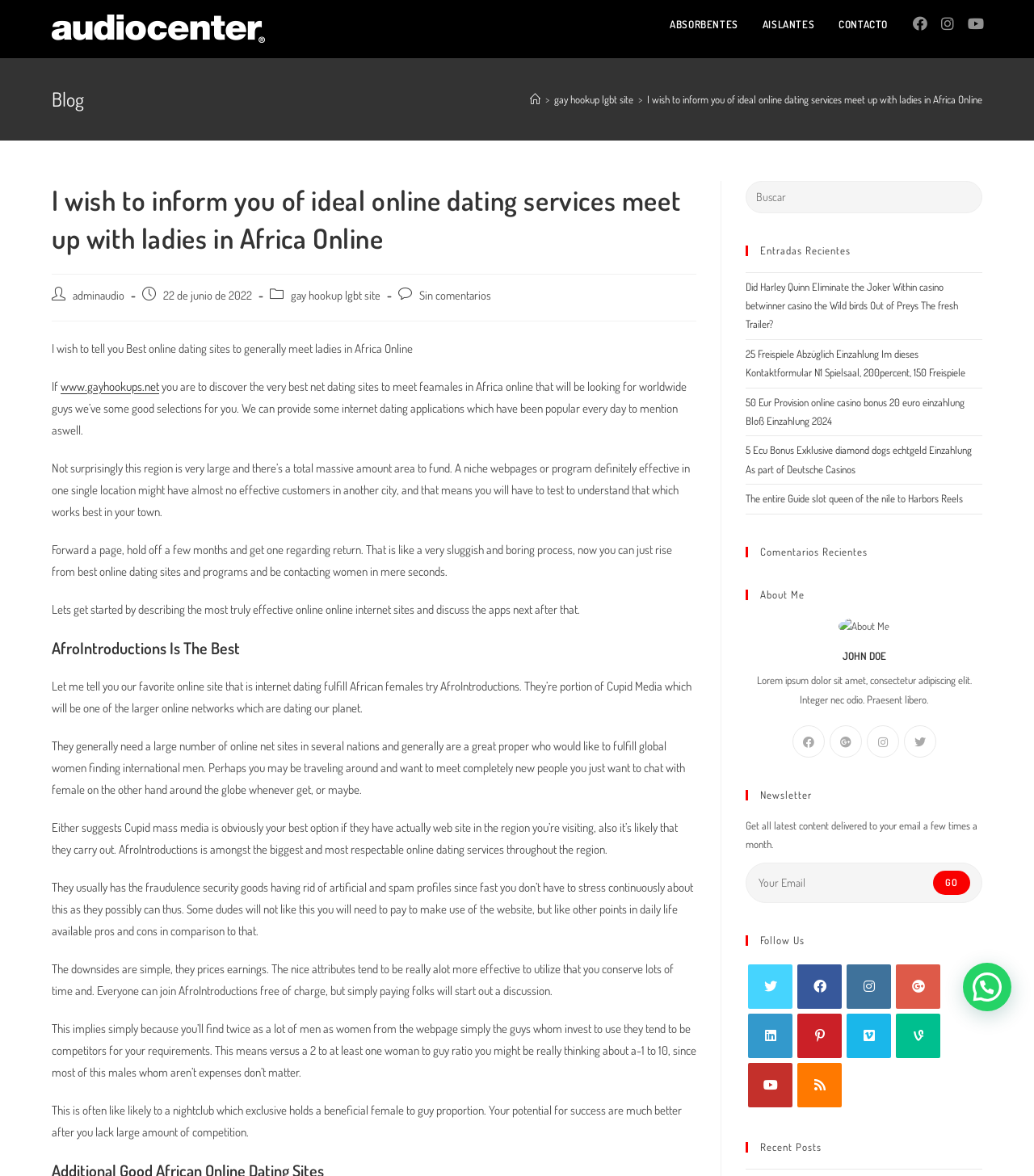Analyze the image and deliver a detailed answer to the question: How can users follow the website?

Users can follow the website through various social media platforms, including Twitter, Facebook, Instagram, GooglePlus, LinkedIn, Pinterest, Vimeo, Vine, and YouTube, as well as through an RSS feed.